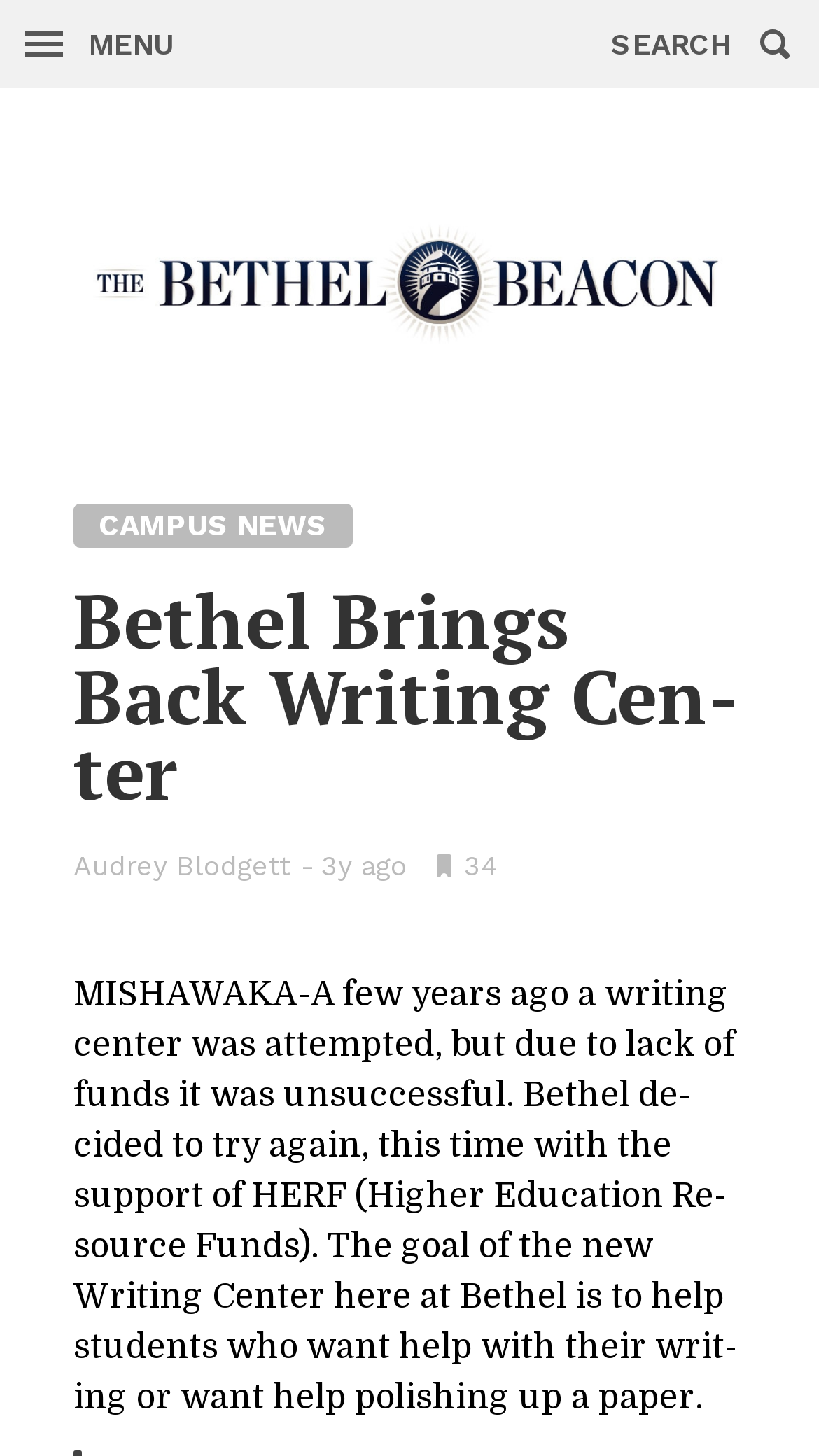Based on the description "Audrey Blodgett", find the bounding box of the specified UI element.

[0.09, 0.584, 0.356, 0.605]